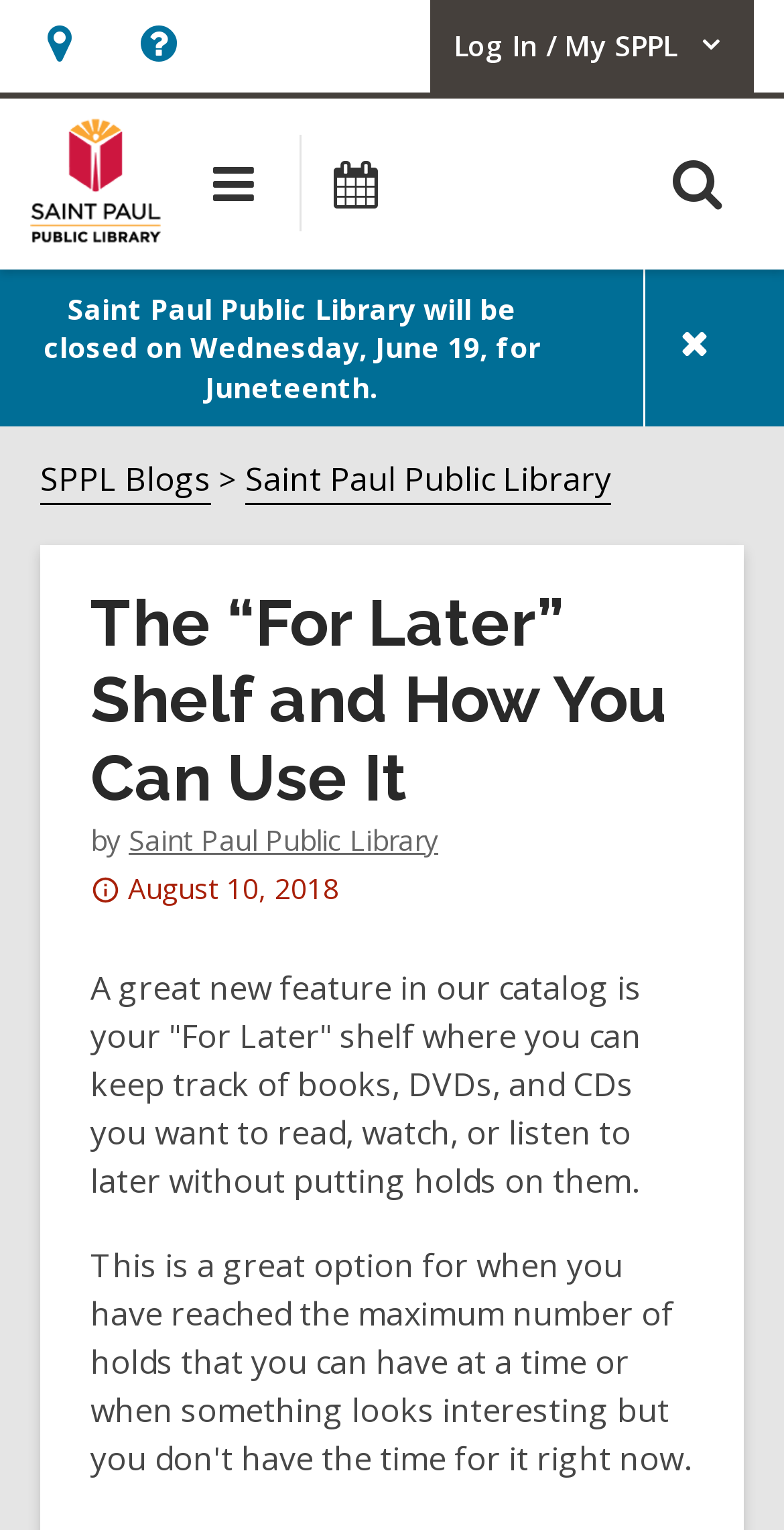What is the name of the library?
Please provide a single word or phrase in response based on the screenshot.

Saint Paul Public Library